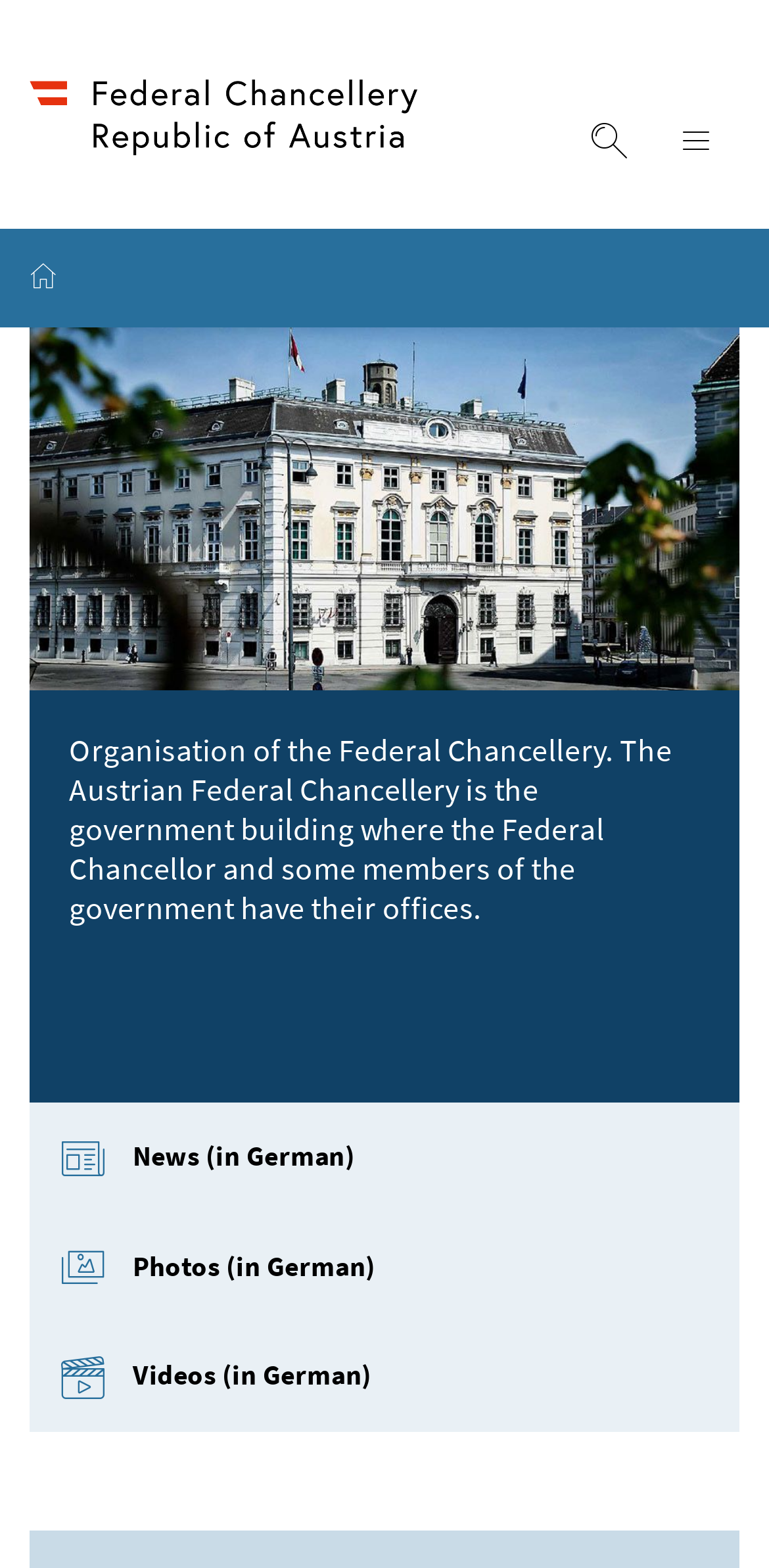Provide the bounding box coordinates of the section that needs to be clicked to accomplish the following instruction: "Access the News page in German."

[0.064, 0.716, 0.475, 0.761]